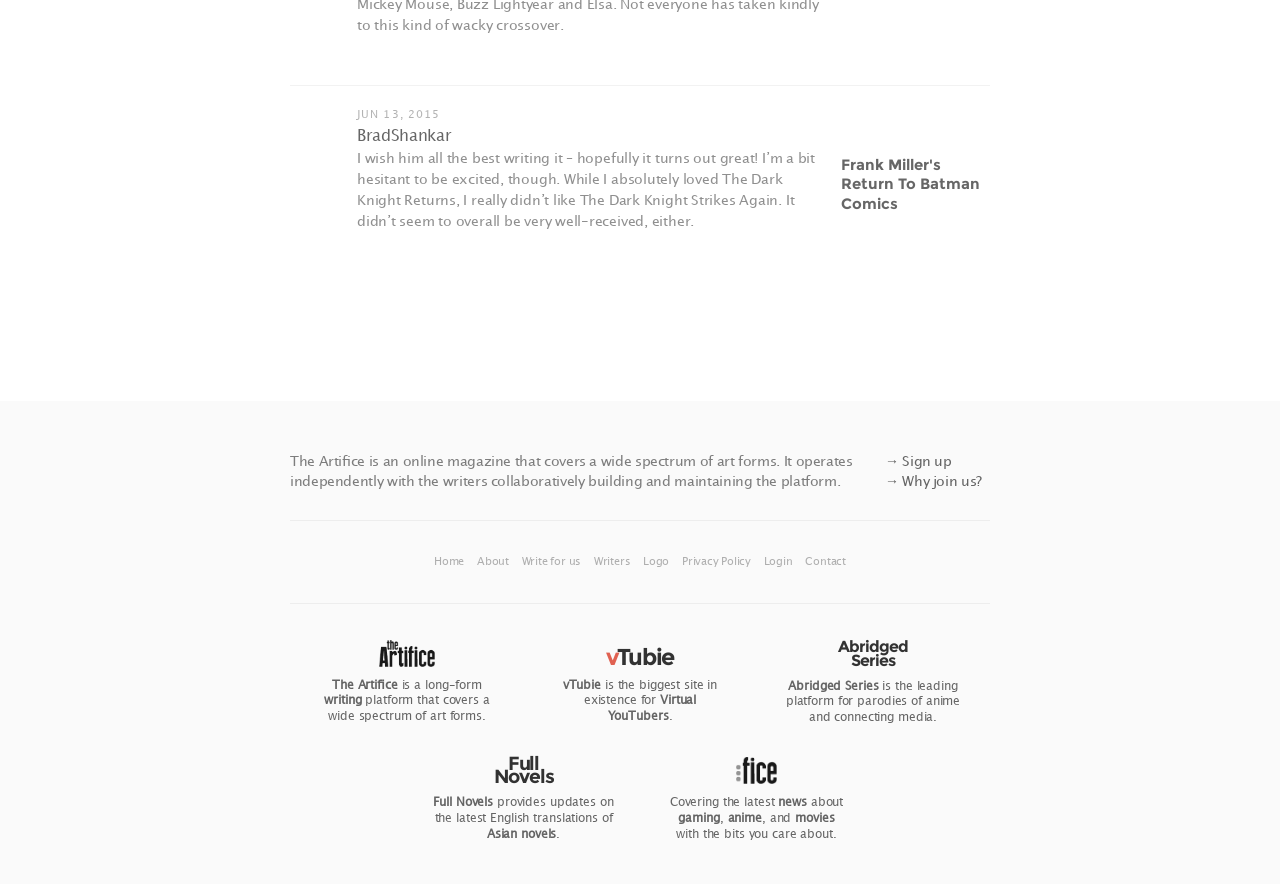Can you specify the bounding box coordinates for the region that should be clicked to fulfill this instruction: "Click on the 'Sign up' link".

[0.691, 0.512, 0.744, 0.531]